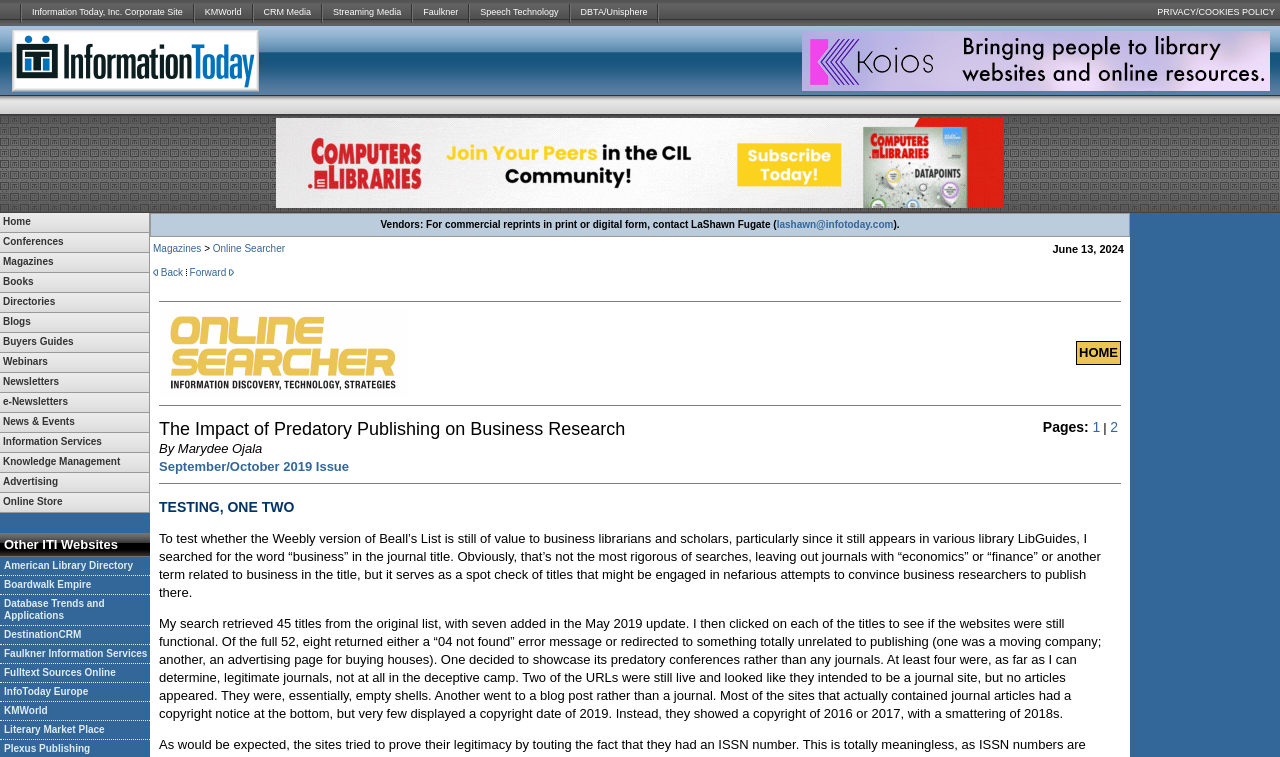Please use the details from the image to answer the following question comprehensively:
What is the purpose of the 'PRIVACY/COOKIES POLICY' link?

Based on the text of the link, I infer that the 'PRIVACY/COOKIES POLICY' link is intended to provide access to the website's privacy and cookies policy information.